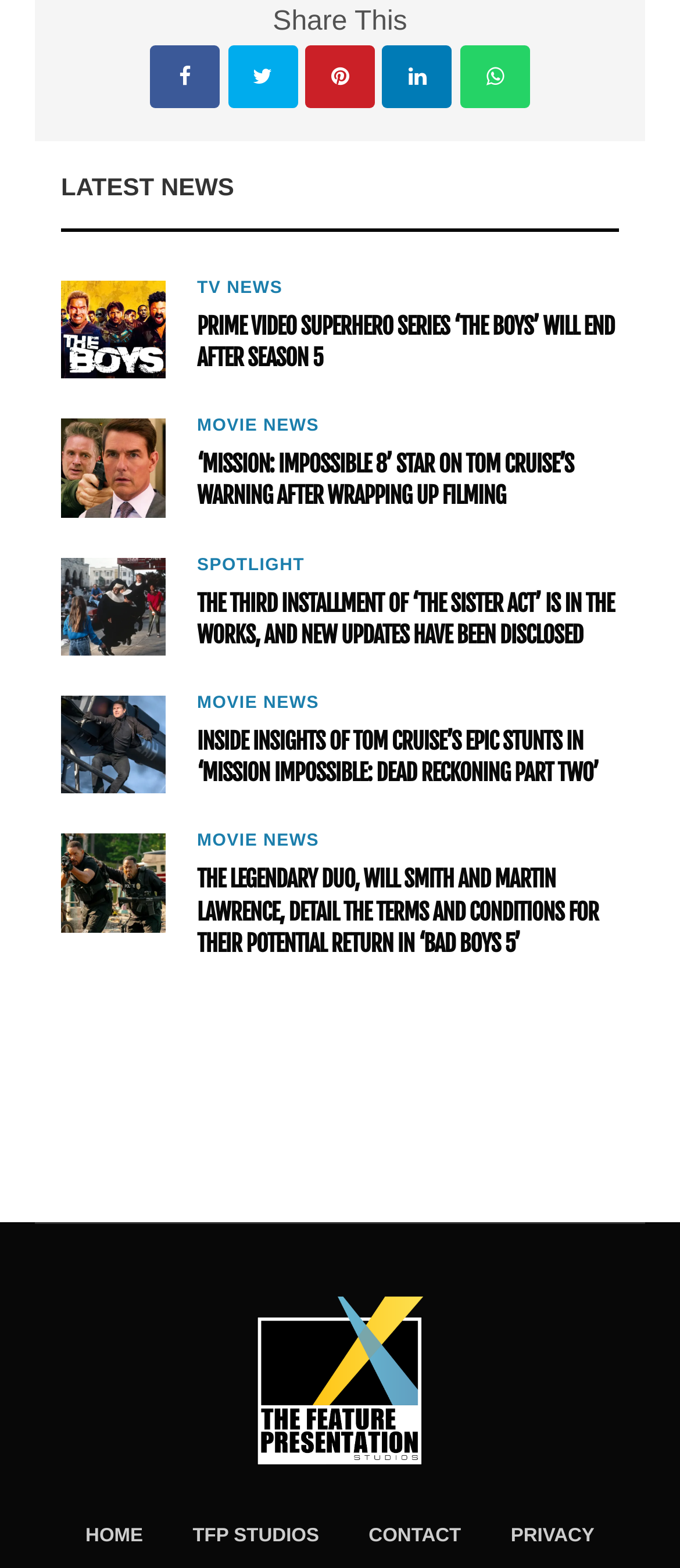How many social media sharing links are available?
Using the image, answer in one word or phrase.

5